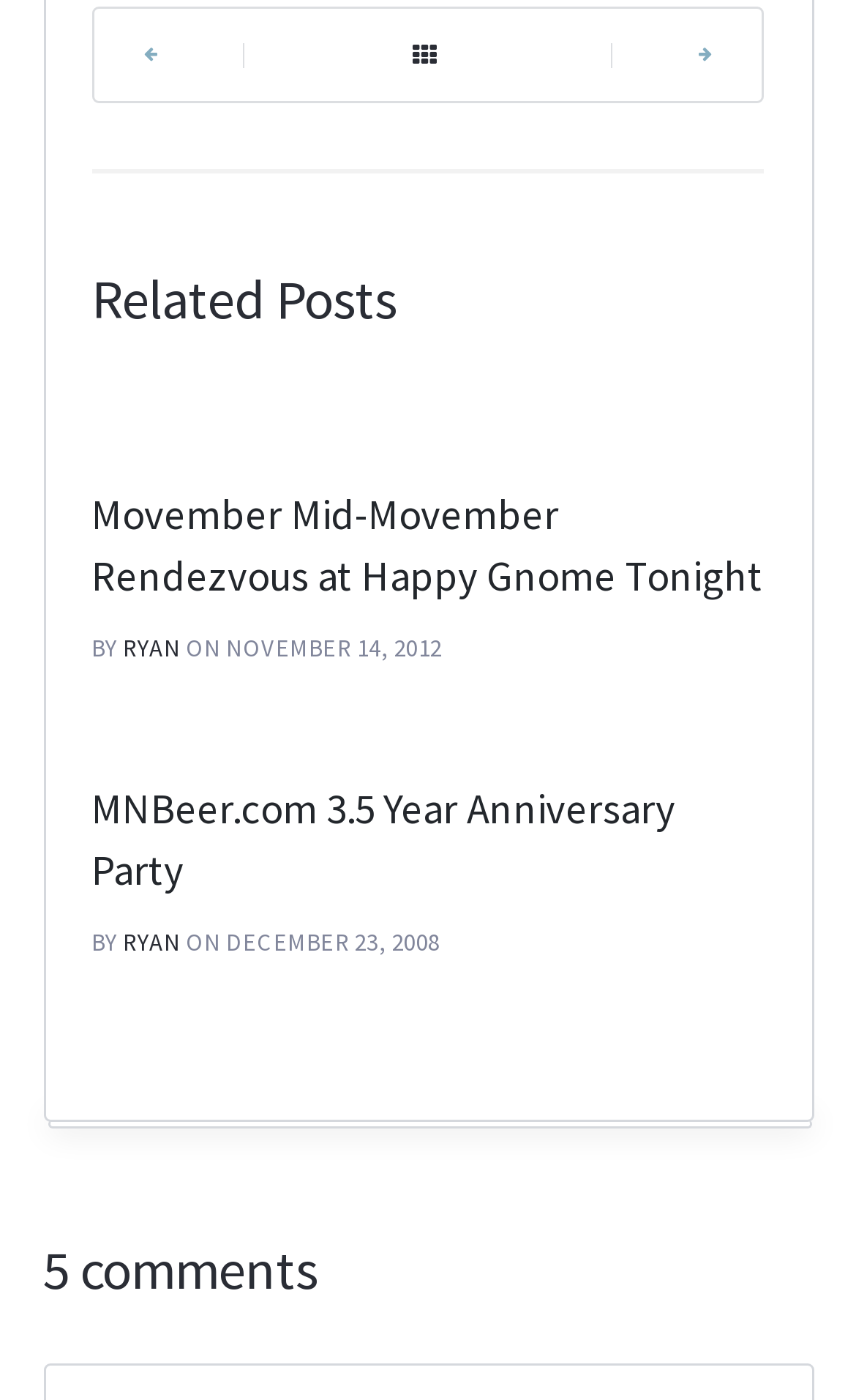Provide the bounding box coordinates in the format (top-left x, top-left y, bottom-right x, bottom-right y). All values are floating point numbers between 0 and 1. Determine the bounding box coordinate of the UI element described as: MNBeer.com 3.5 Year Anniversary Party

[0.107, 0.559, 0.789, 0.64]